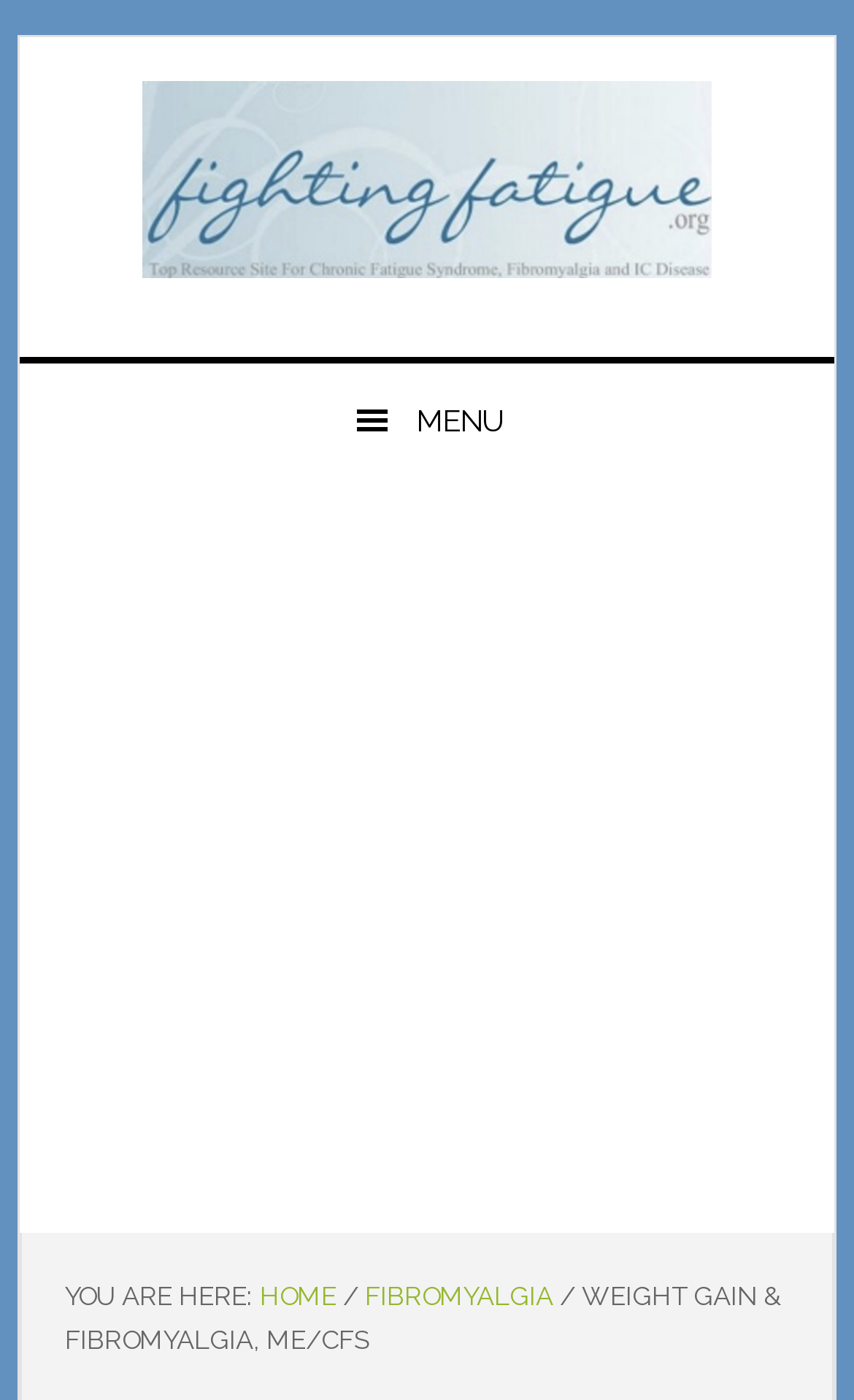Identify the bounding box of the UI element that matches this description: "Fibromyalgia".

[0.428, 0.915, 0.648, 0.937]